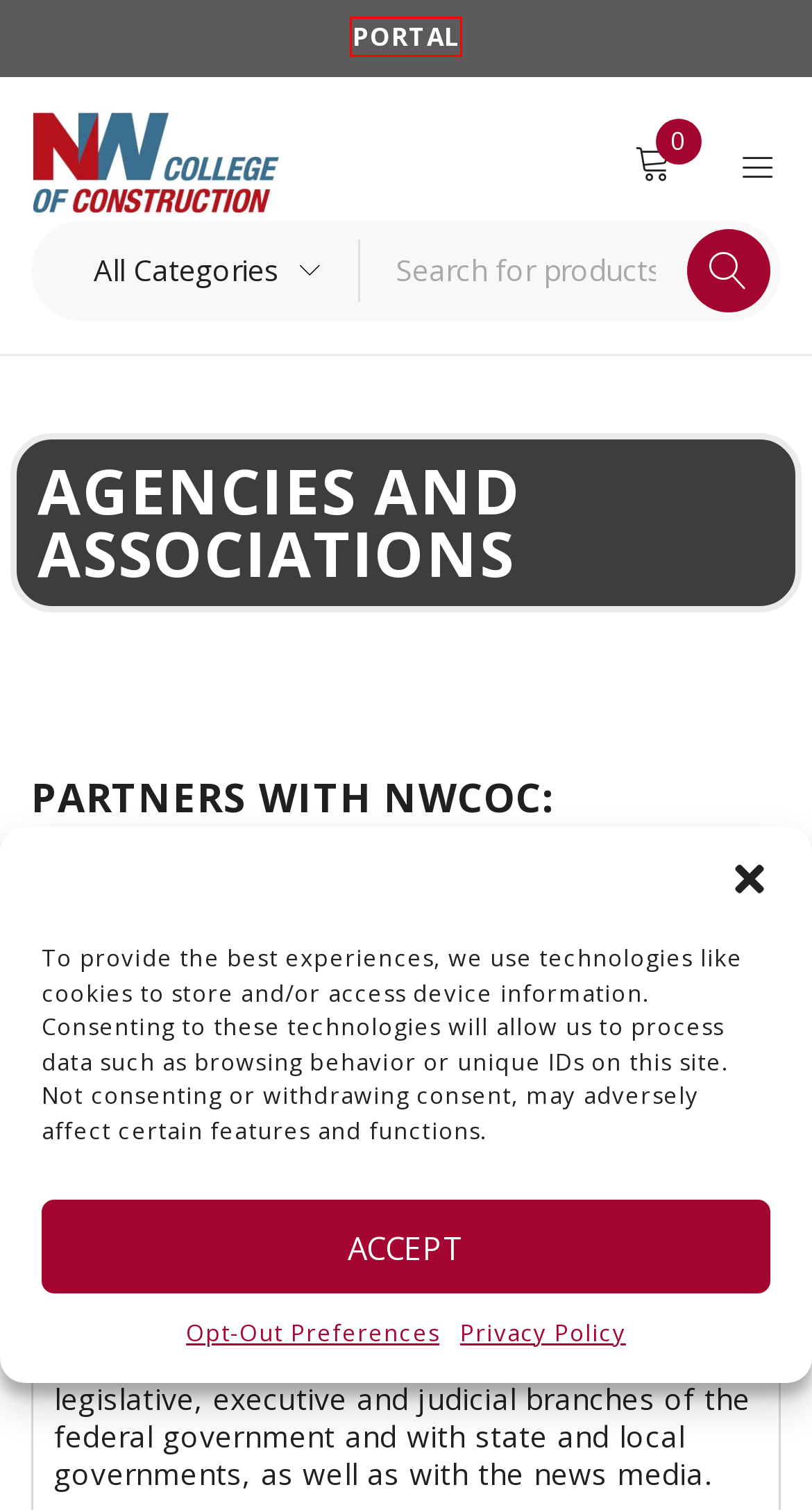Take a look at the provided webpage screenshot featuring a red bounding box around an element. Select the most appropriate webpage description for the page that loads after clicking on the element inside the red bounding box. Here are the candidates:
A. Portal Menu | Northwest College of Construction
B. Privacy Policy | Northwest College of Construction | Portland, Oregon
C. Groups Dashboard | Northwest College of Construction
D. Careers in Construction | Northwest College of Construction
E. Mission and Values | Northwest College of Construction
F. Cart | Construction Training in Portland, OR | NW College of Construction
G. Founding Sponsors | Northwest College of Construction | Portland, Oregon
H. Northwest College of Construction - Login

A